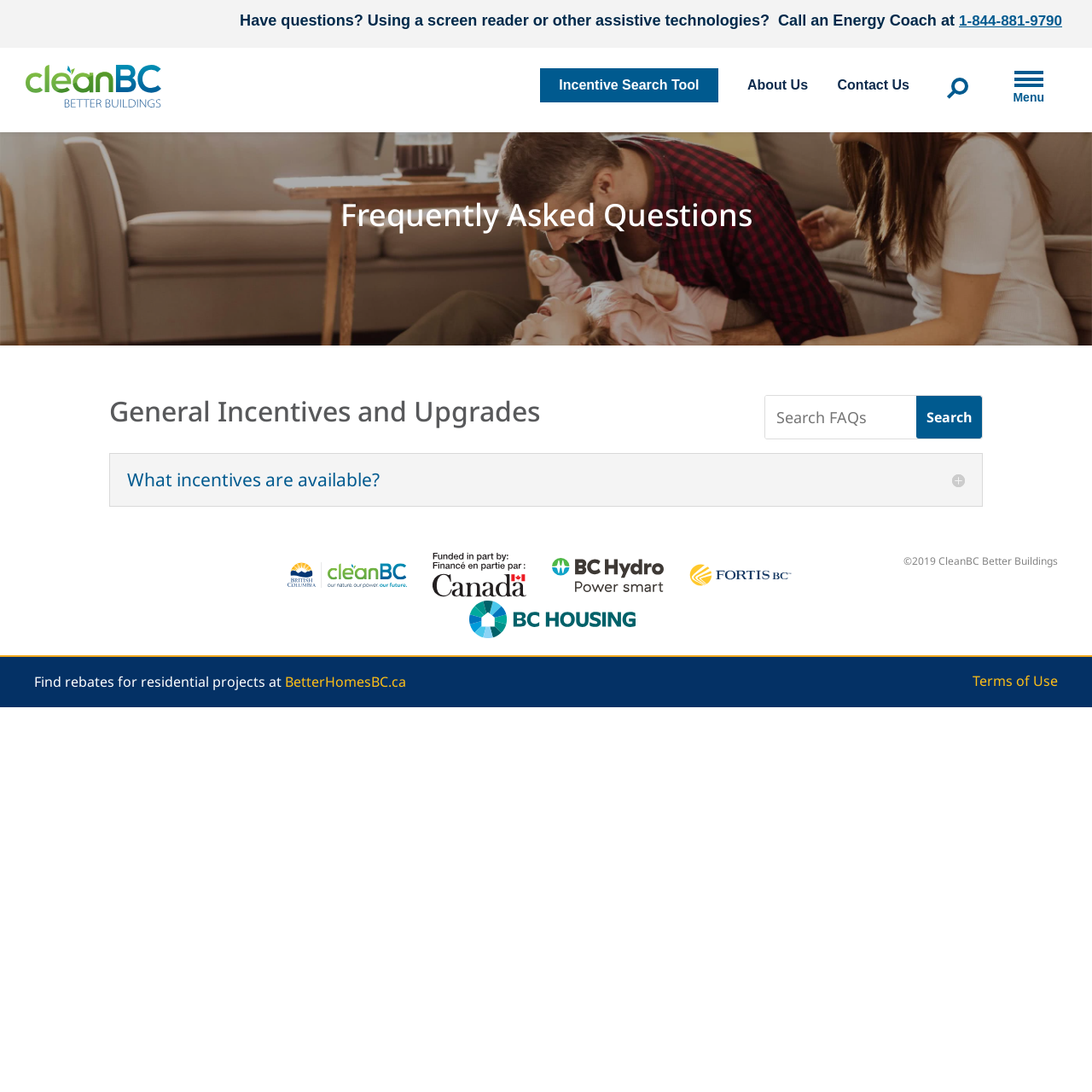Find the bounding box of the element with the following description: "Terms and Conditions". The coordinates must be four float numbers between 0 and 1, formatted as [left, top, right, bottom].

None